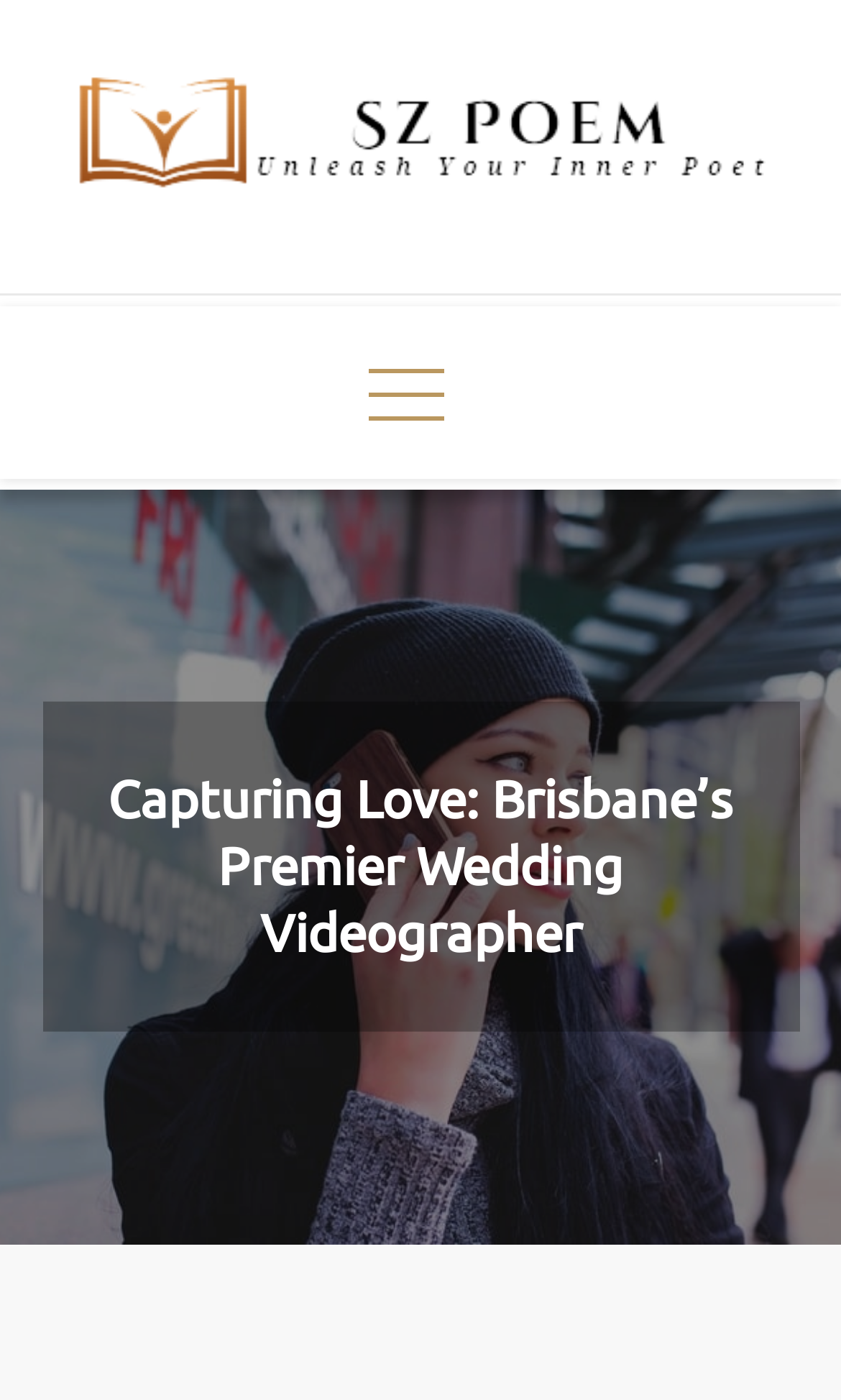Using floating point numbers between 0 and 1, provide the bounding box coordinates in the format (top-left x, top-left y, bottom-right x, bottom-right y). Locate the UI element described here: alt="Sz Poem"

[0.038, 0.082, 0.962, 0.113]